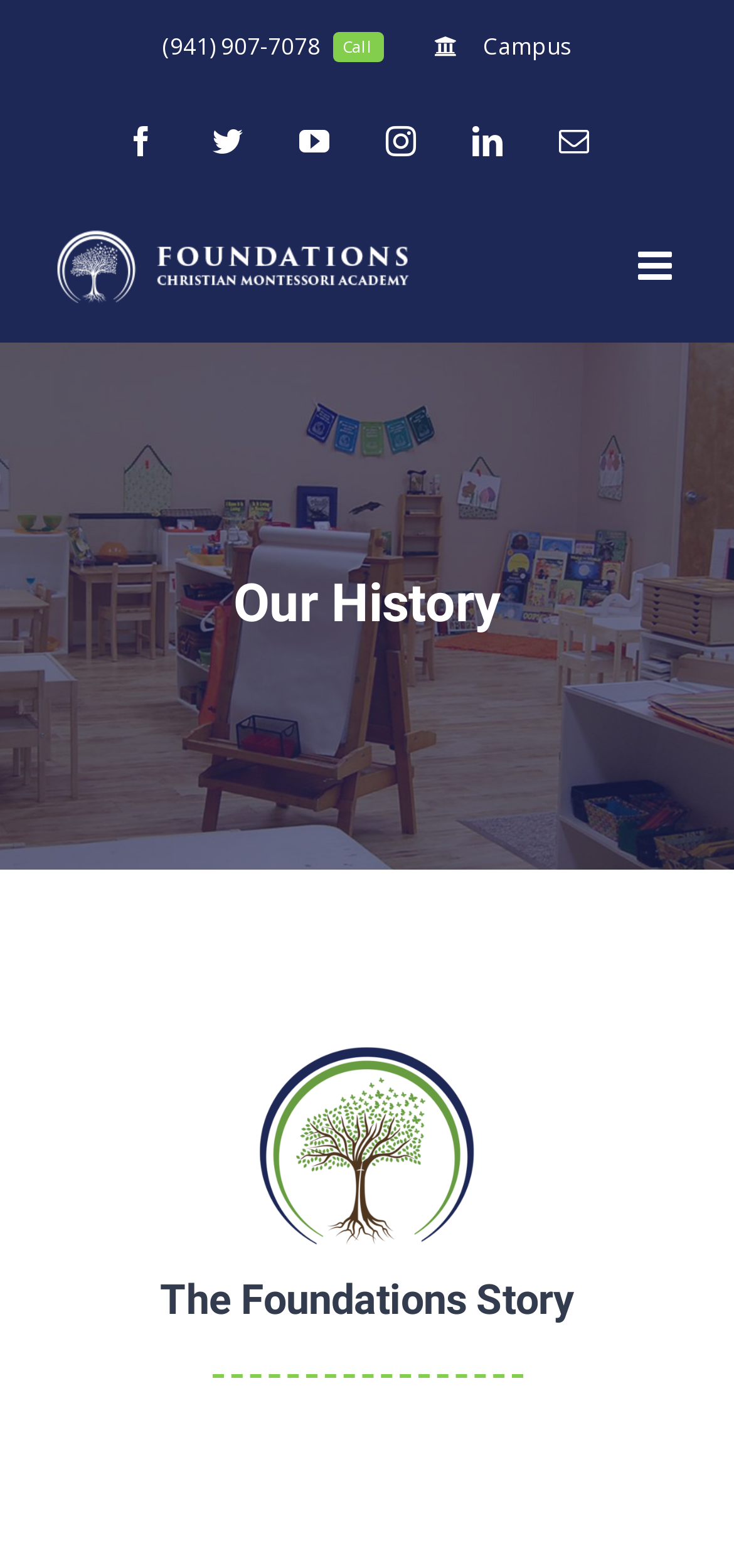Answer the following in one word or a short phrase: 
What is the main topic of this webpage?

Our History